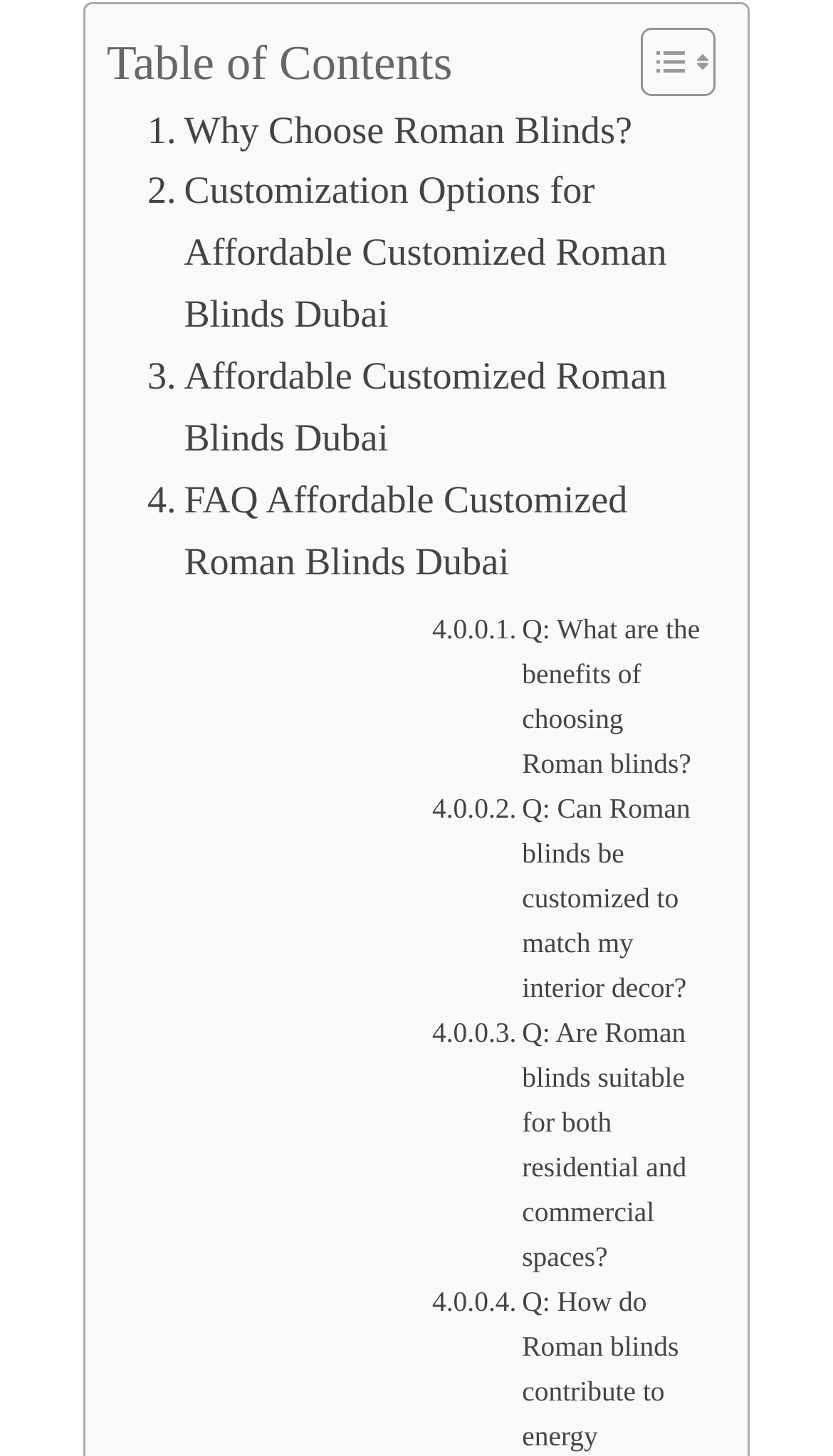Please determine the bounding box coordinates of the element to click on in order to accomplish the following task: "Get answer to 'What are the benefits of choosing Roman blinds?'". Ensure the coordinates are four float numbers ranging from 0 to 1, i.e., [left, top, right, bottom].

[0.519, 0.416, 0.846, 0.539]